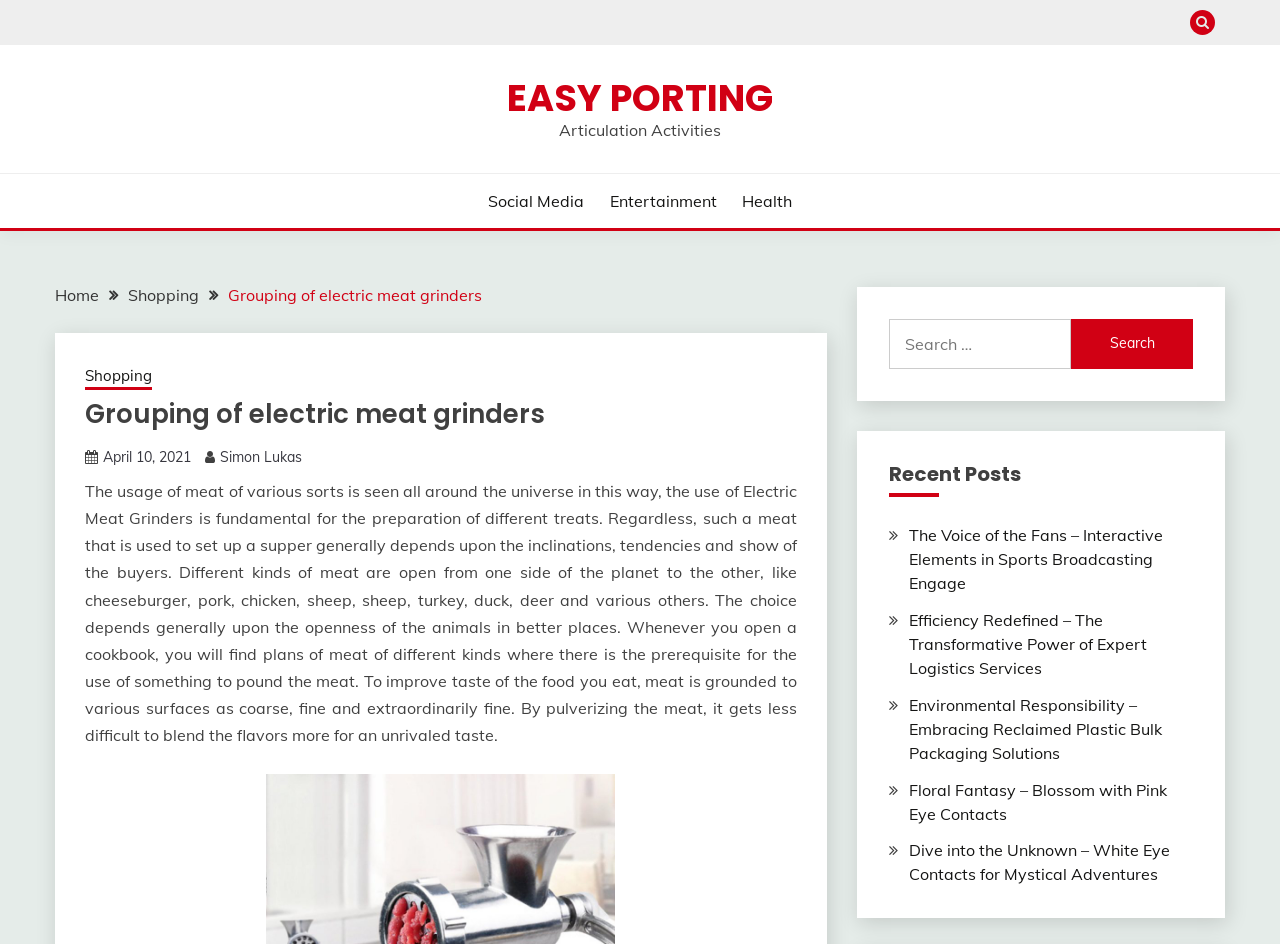Please determine the bounding box coordinates for the element that should be clicked to follow these instructions: "Read the article posted on April 10, 2021".

[0.08, 0.474, 0.149, 0.493]